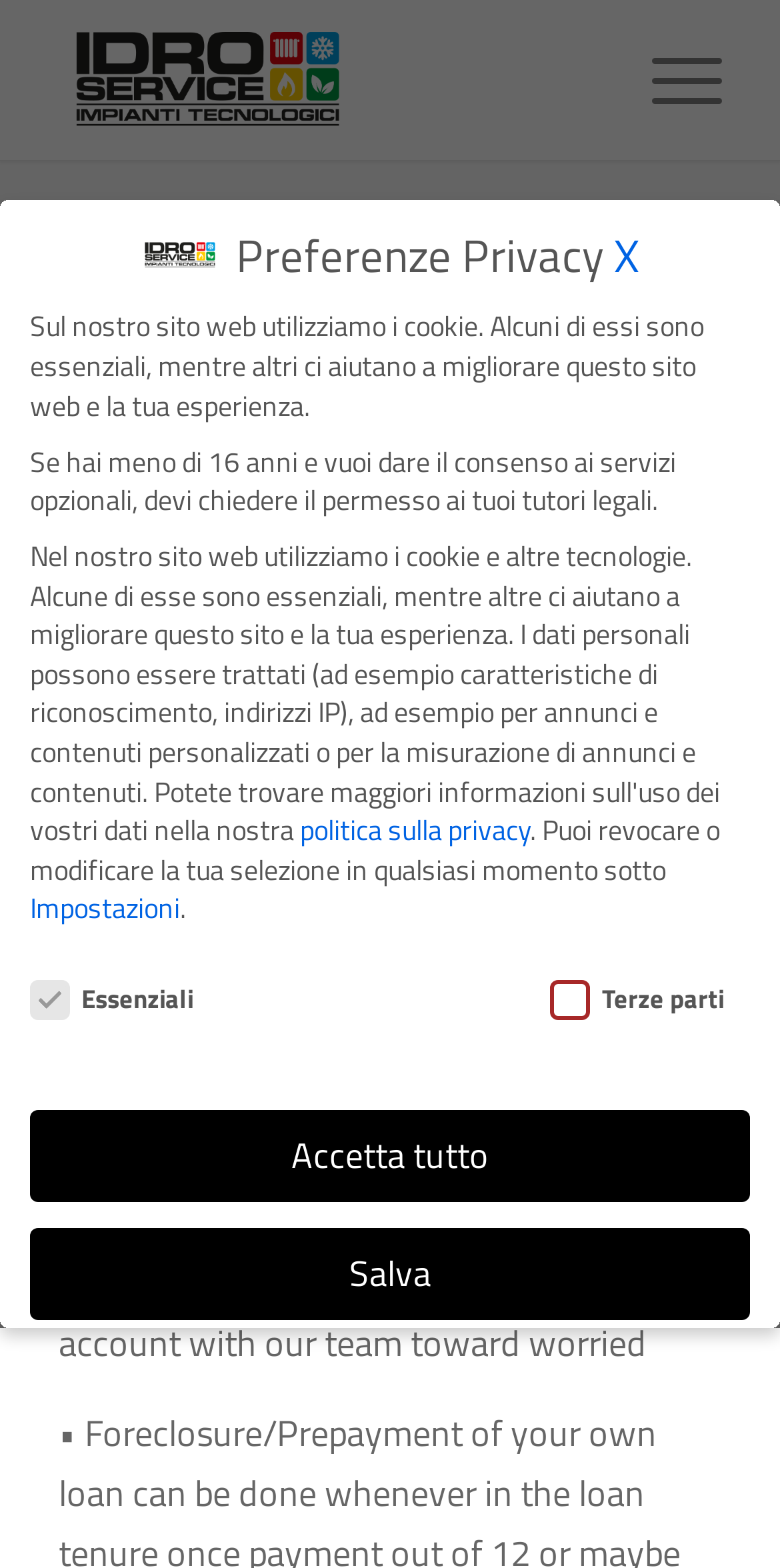Given the description "InfoGallery24.com", determine the bounding box of the corresponding UI element.

None